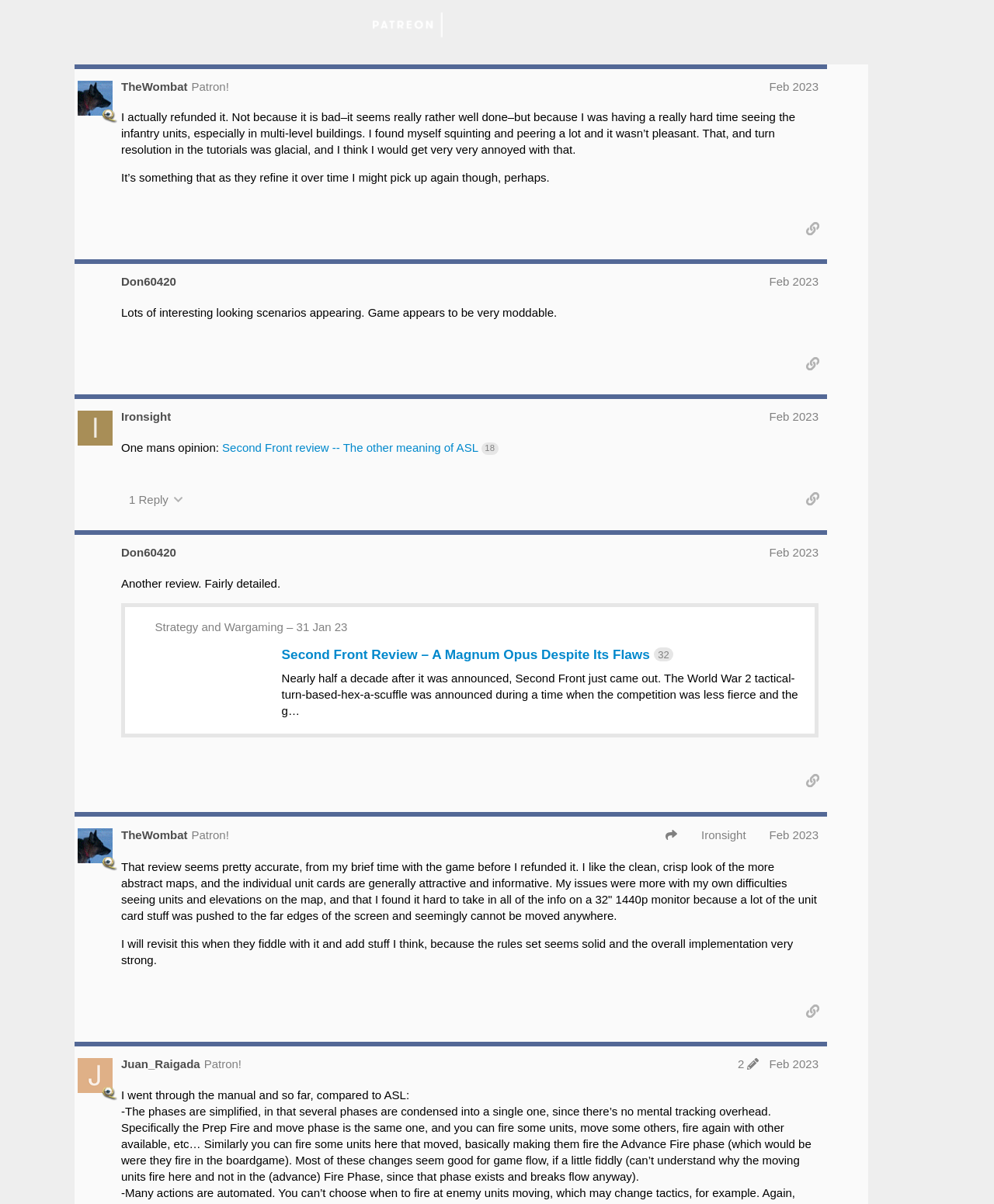What is the date of the last post?
Please use the visual content to give a single word or phrase answer.

Feb 7, 2023